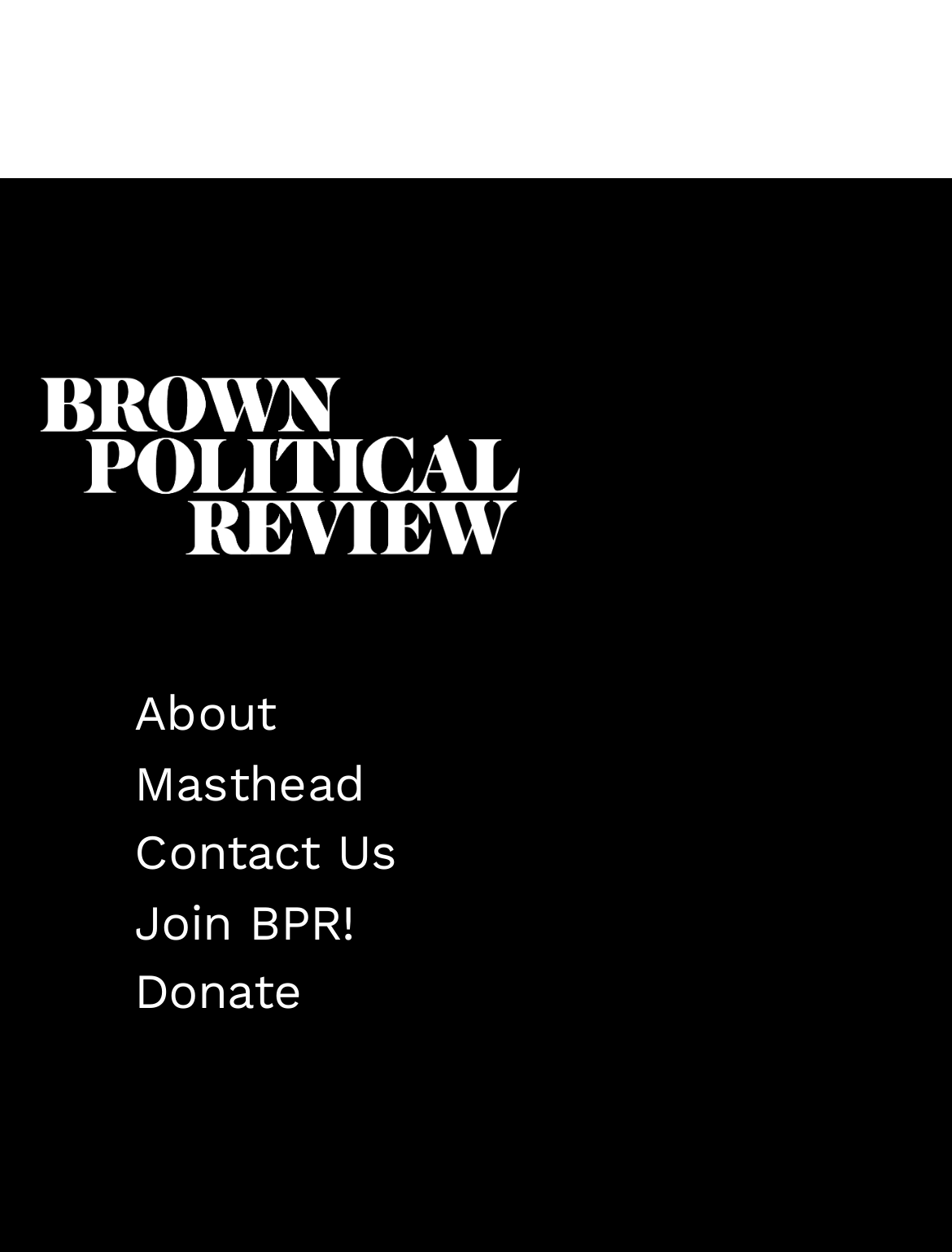Please give a short response to the question using one word or a phrase:
What is the first menu item?

About